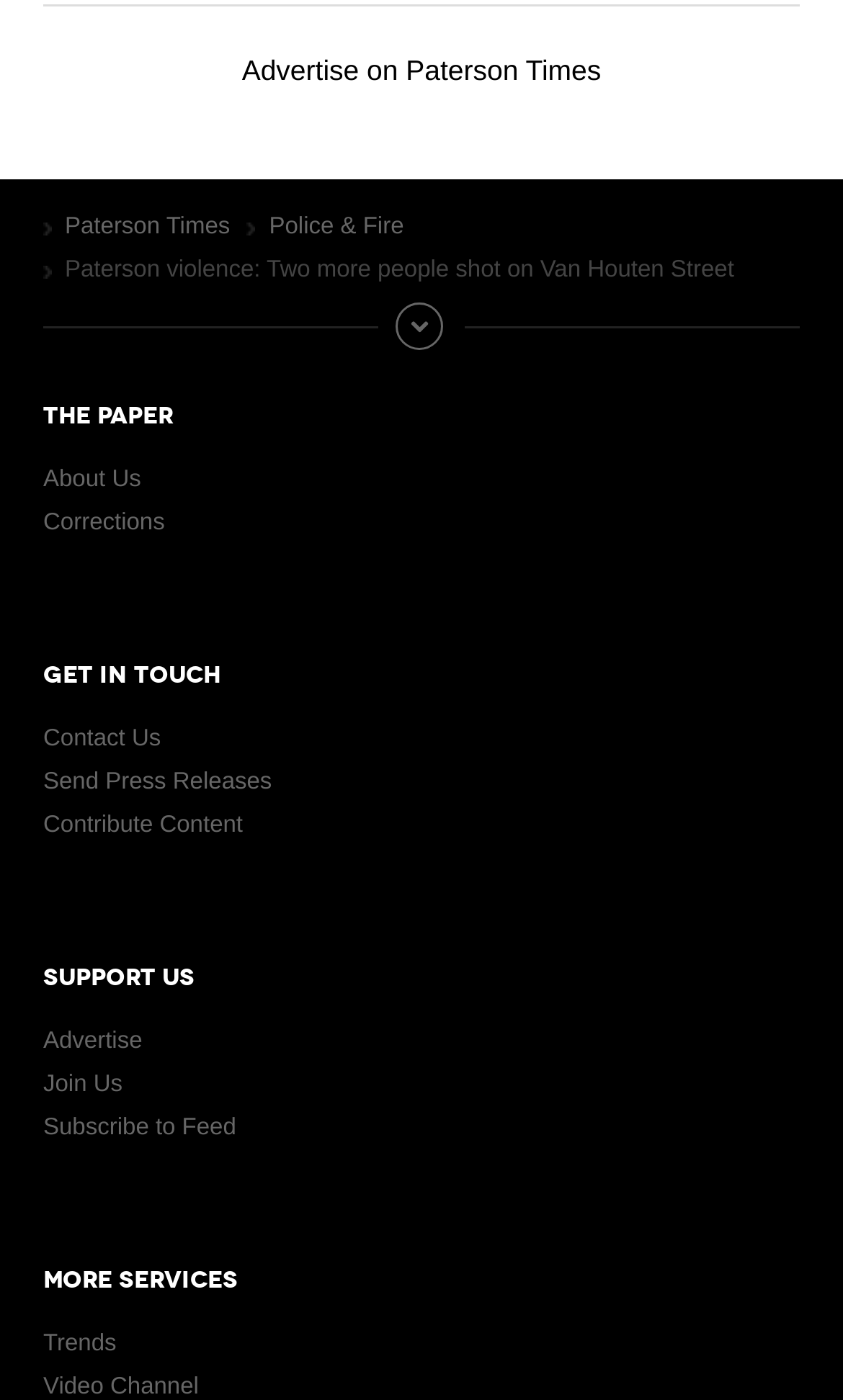Select the bounding box coordinates of the element I need to click to carry out the following instruction: "Read about Paterson violence".

[0.077, 0.184, 0.871, 0.202]